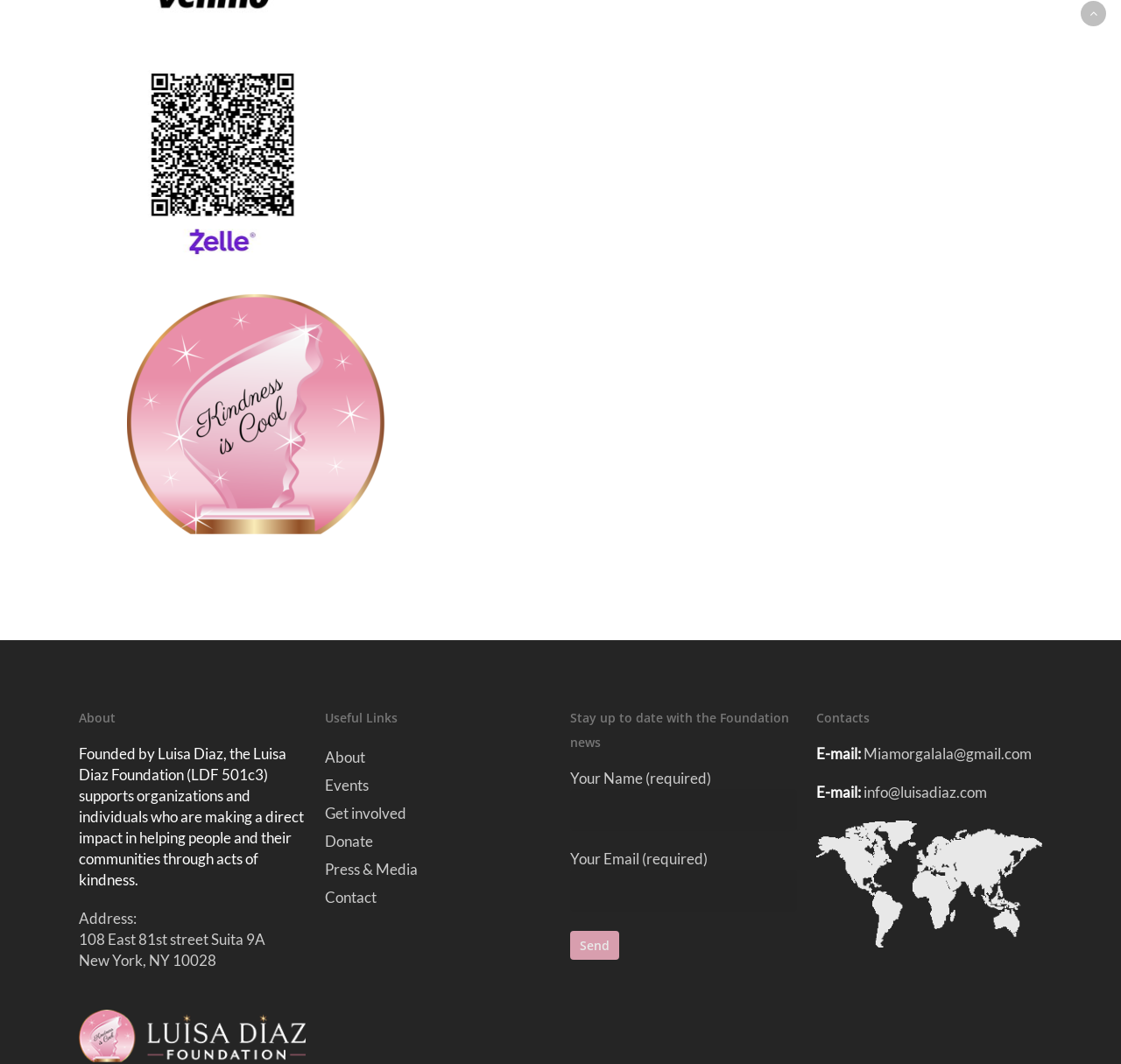Please identify the bounding box coordinates of where to click in order to follow the instruction: "Fill in the 'Your Name' field".

[0.509, 0.741, 0.711, 0.781]